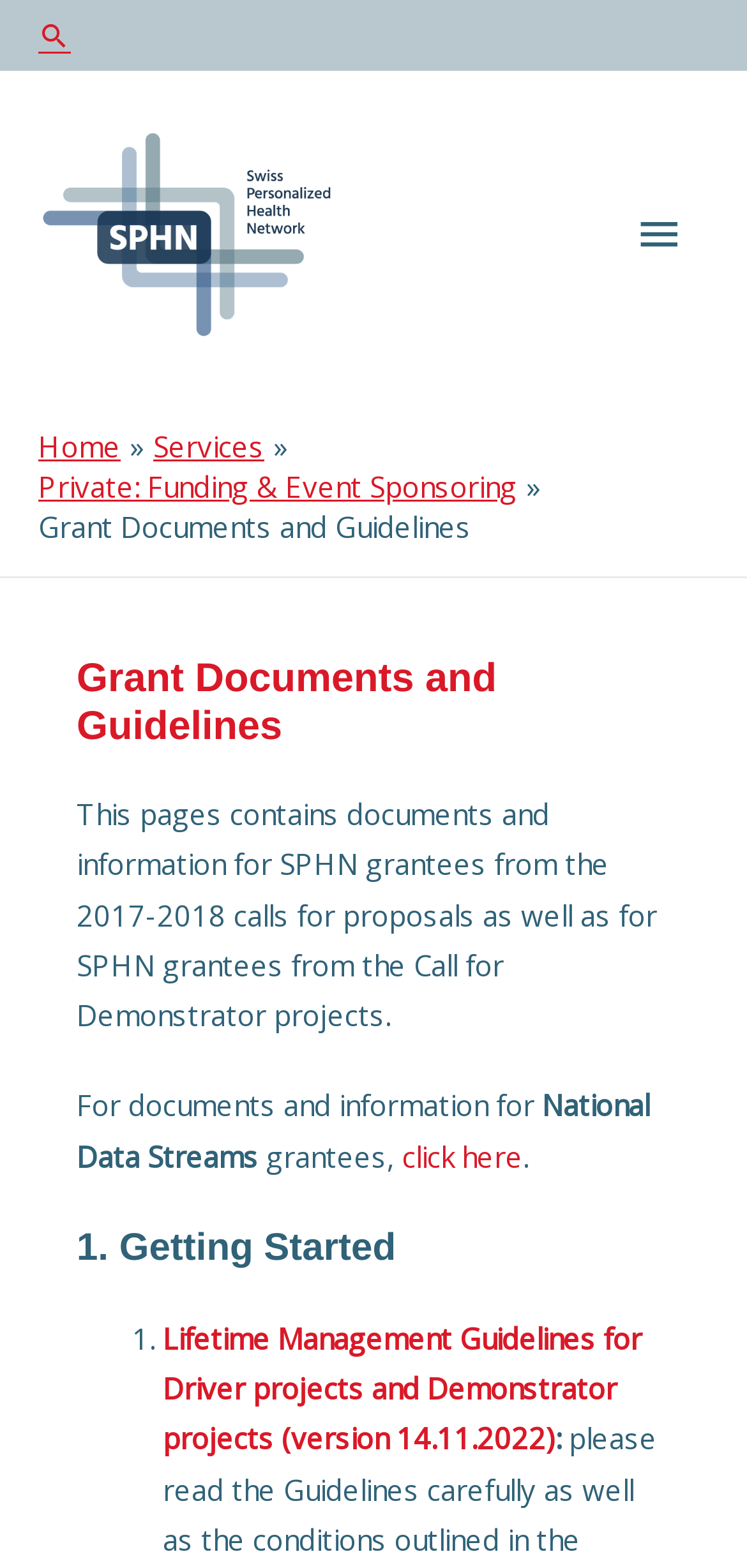Please identify the bounding box coordinates of the region to click in order to complete the given instruction: "Go to the home page". The coordinates should be four float numbers between 0 and 1, i.e., [left, top, right, bottom].

[0.051, 0.272, 0.162, 0.296]